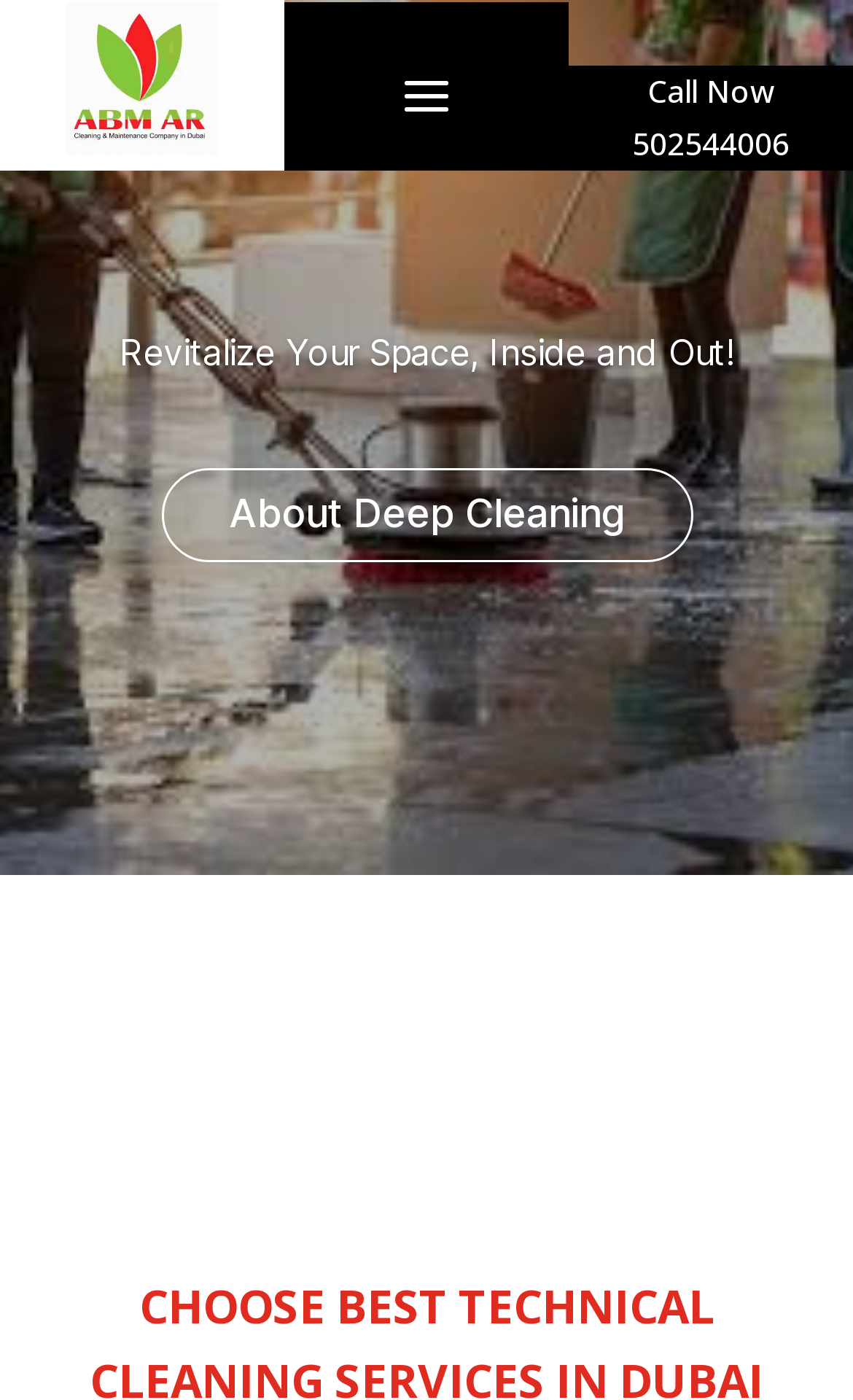What is the layout of the webpage?
Based on the image content, provide your answer in one word or a short phrase.

Table layout